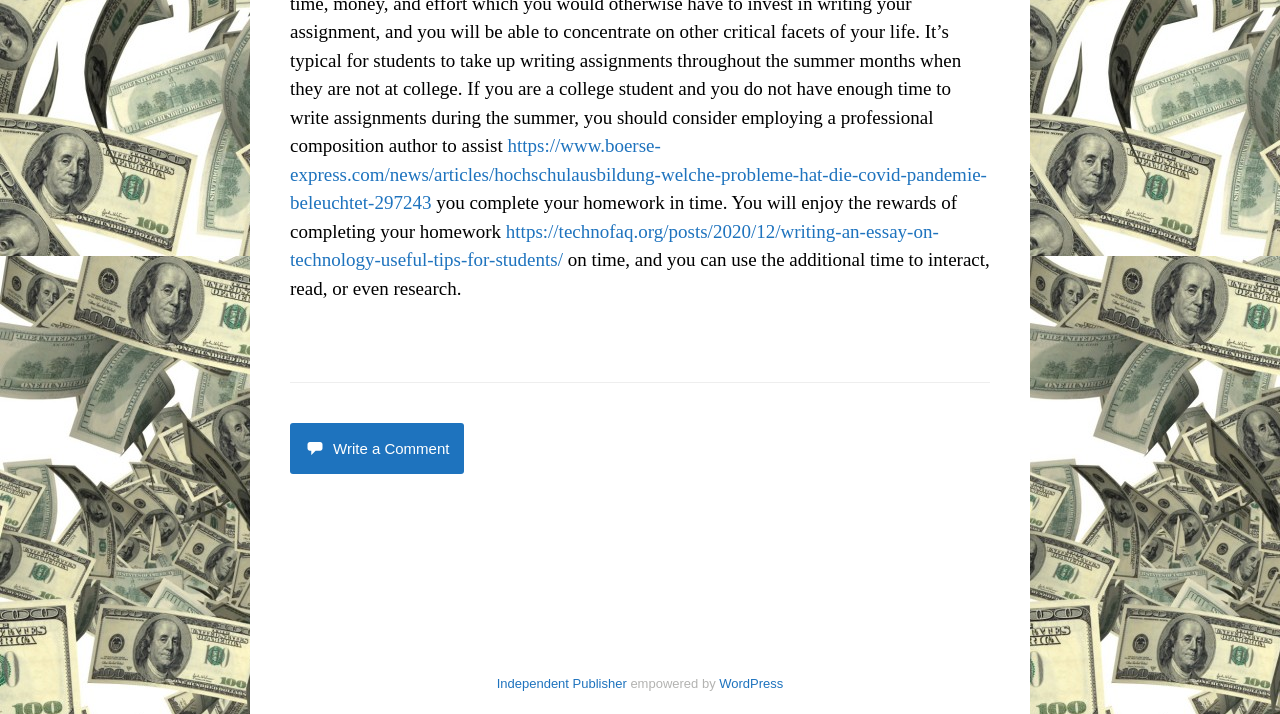What is the purpose of the button in the footer?
Please provide a comprehensive answer based on the details in the screenshot.

The button in the footer has the text 'Write a Comment', indicating that its purpose is to allow users to write a comment.